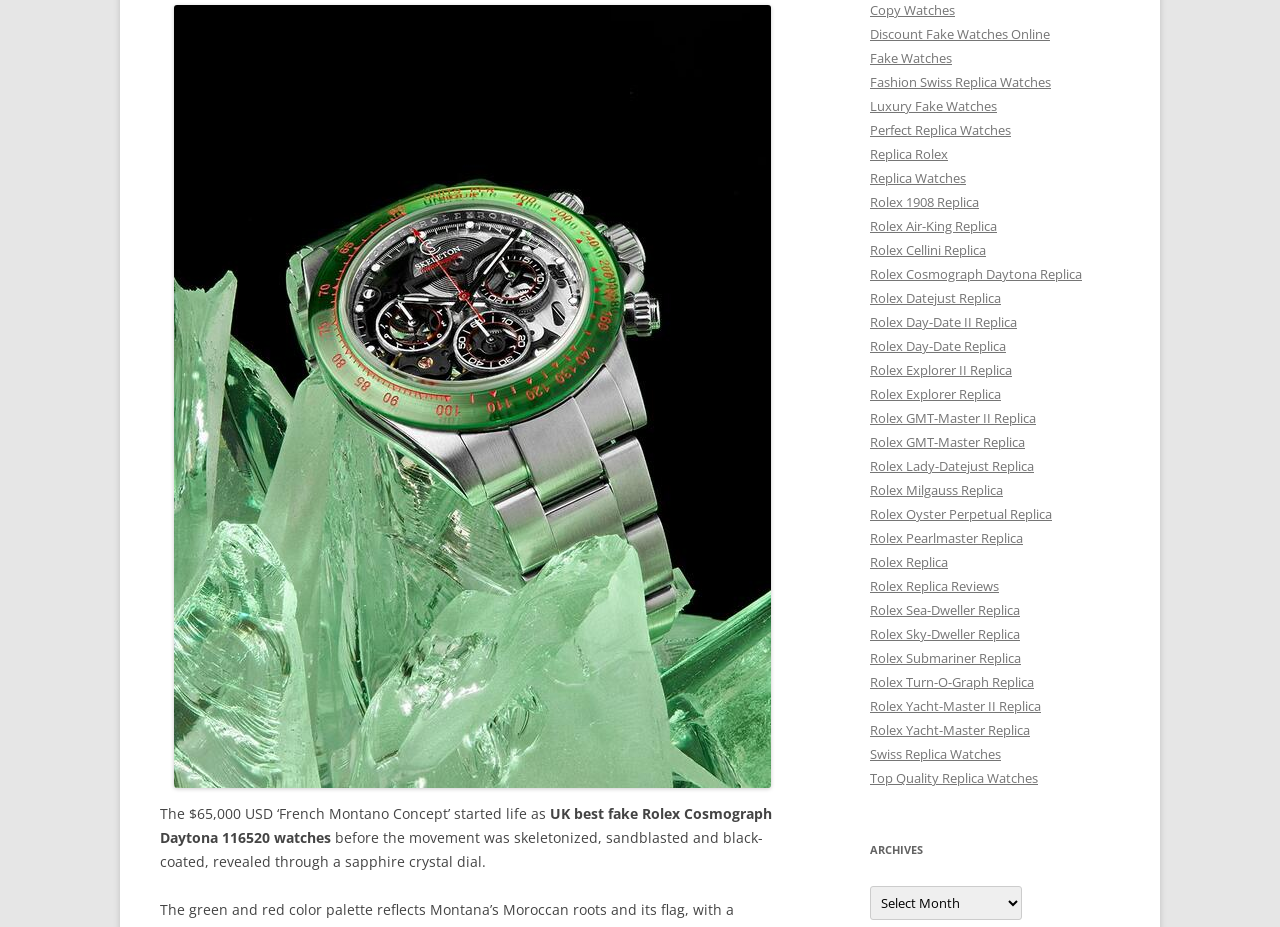With reference to the screenshot, provide a detailed response to the question below:
What is the process done to the movement of the 'French Montano Concept'?

The answer can be found in the StaticText element with ID 410, which mentions 'before the movement was skeletonized, sandblasted and black-coated, revealed through a sapphire crystal dial'. This indicates that the process done to the movement of the 'French Montano Concept' is skeletonization, sandblasting, and black-coating.